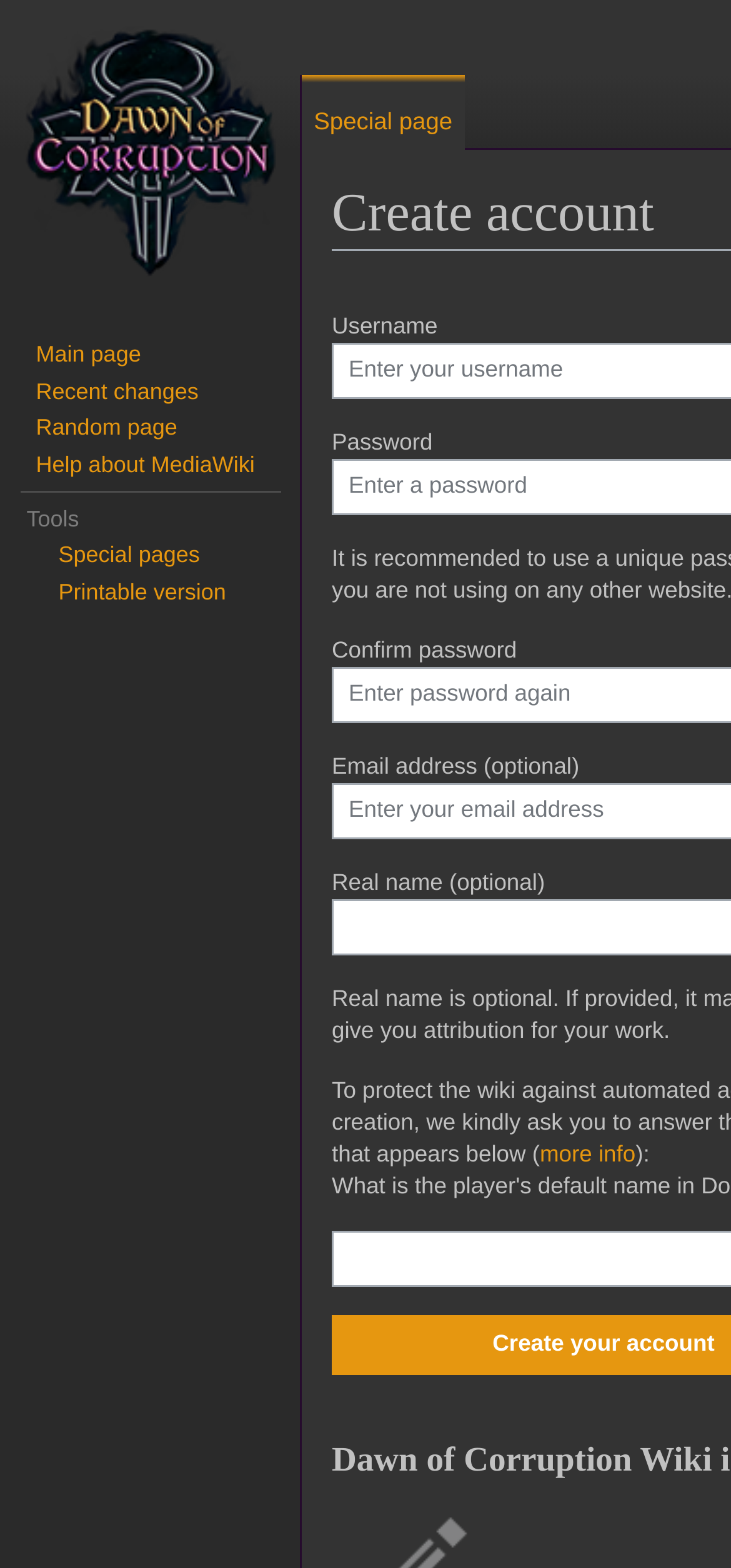Give the bounding box coordinates for the element described as: "more info".

[0.738, 0.728, 0.869, 0.745]